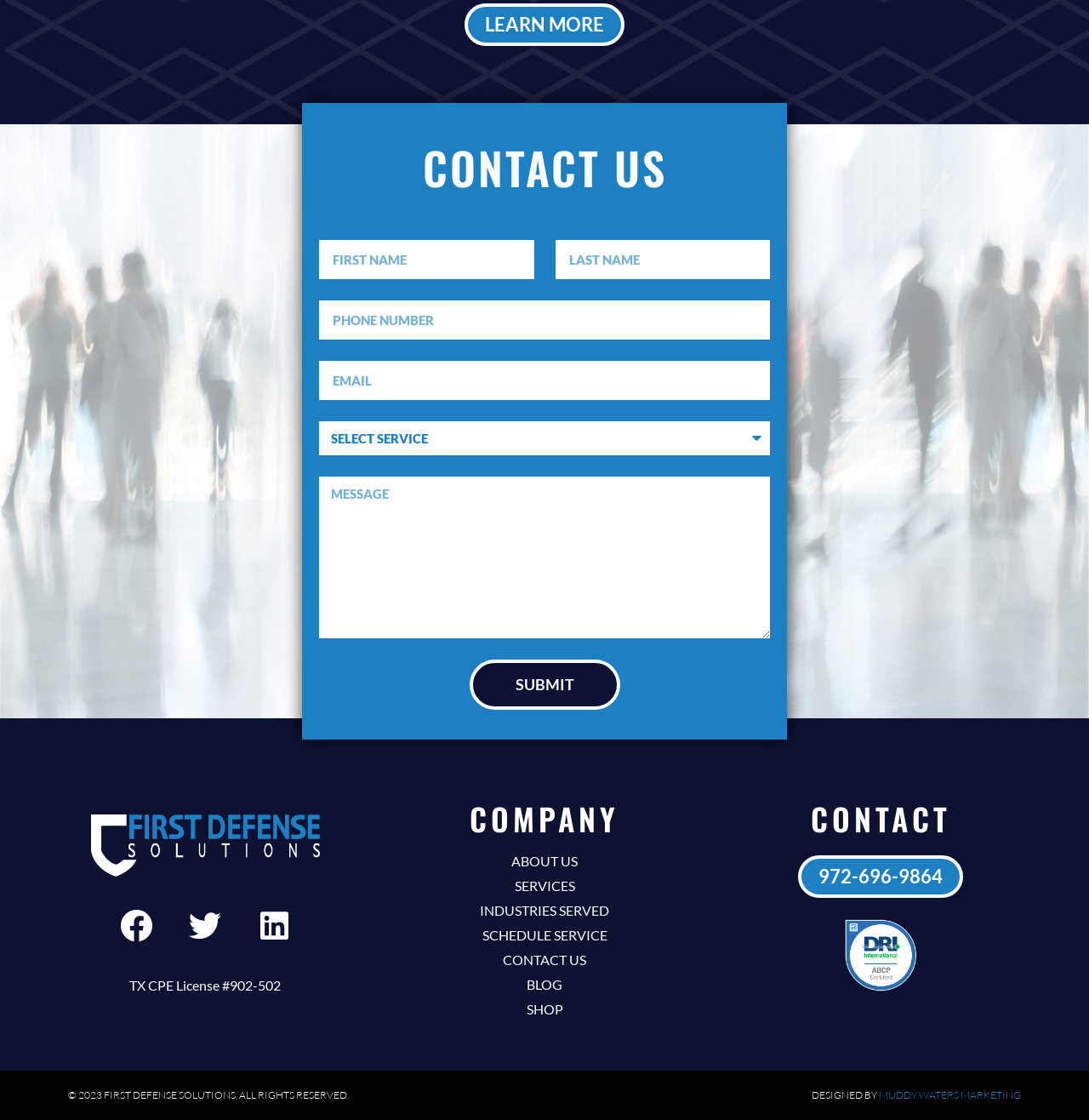Identify the bounding box coordinates for the UI element described as: "parent_node: FName name="form_fields[name]" placeholder="FIRST NAME"".

[0.293, 0.214, 0.49, 0.249]